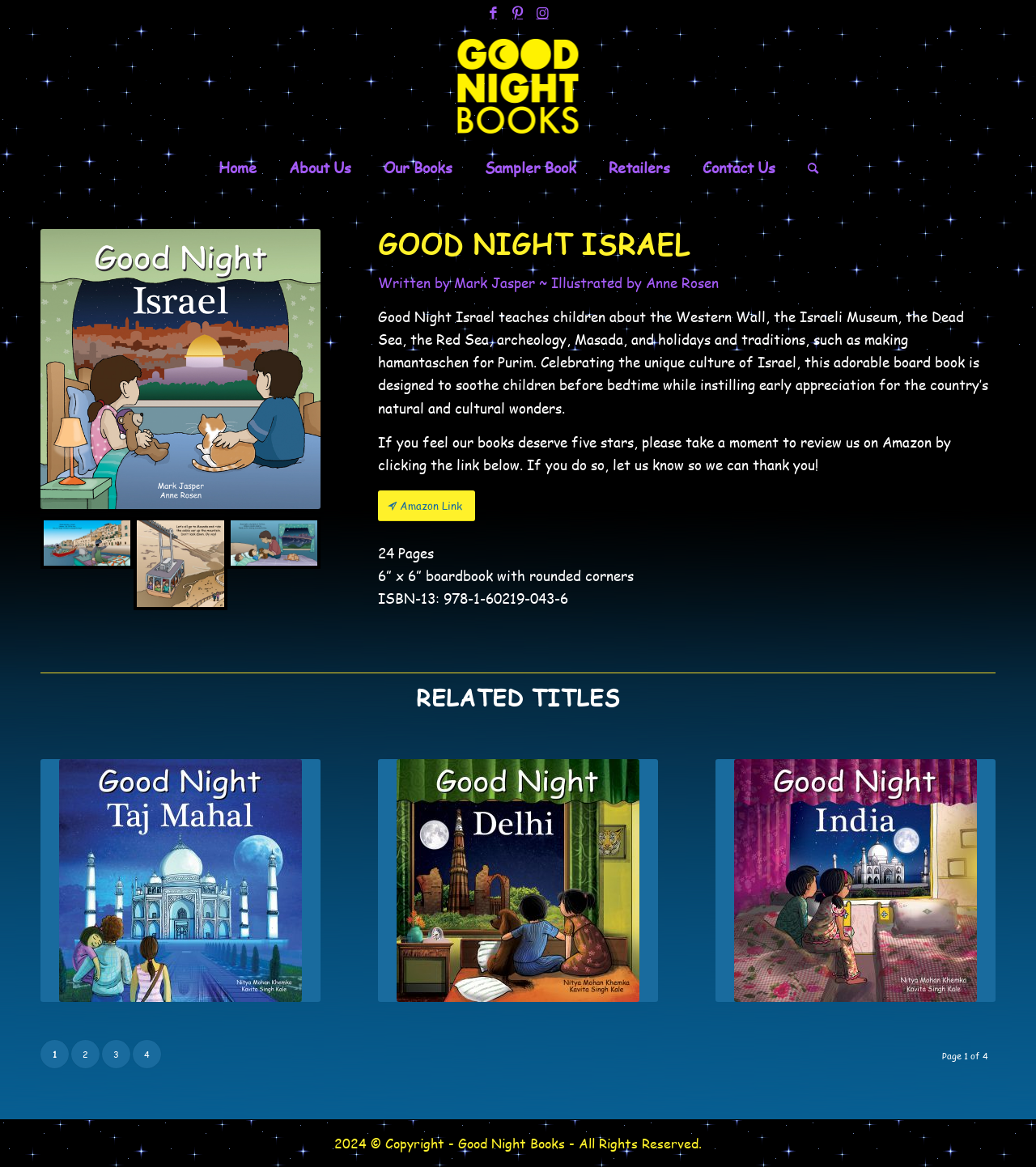Locate the bounding box coordinates of the clickable area needed to fulfill the instruction: "Go to About Us page".

[0.263, 0.126, 0.354, 0.161]